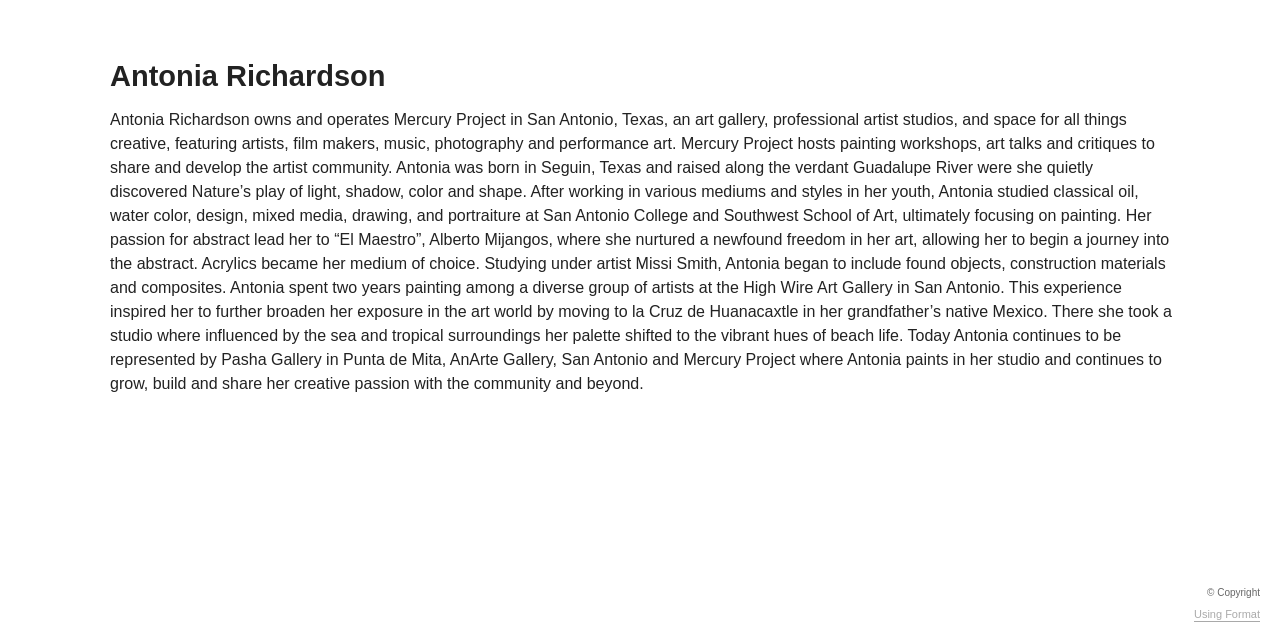Determine the bounding box coordinates of the UI element described below. Use the format (top-left x, top-left y, bottom-right x, bottom-right y) with floating point numbers between 0 and 1: Using Format

[0.933, 0.95, 0.984, 0.972]